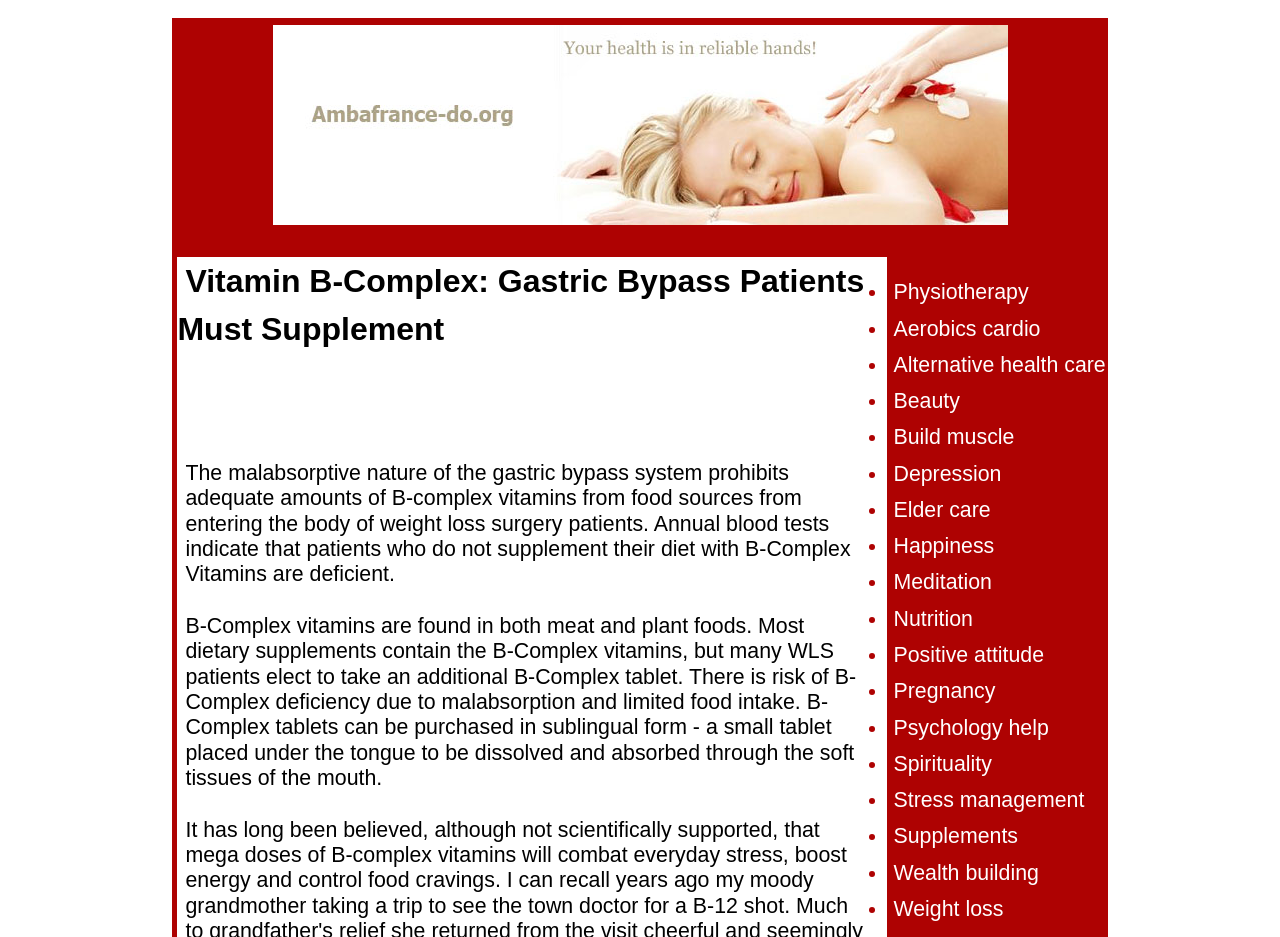Please give a succinct answer using a single word or phrase:
What is the reason for B-Complex deficiency in gastric bypass patients?

Malabsorption and limited food intake